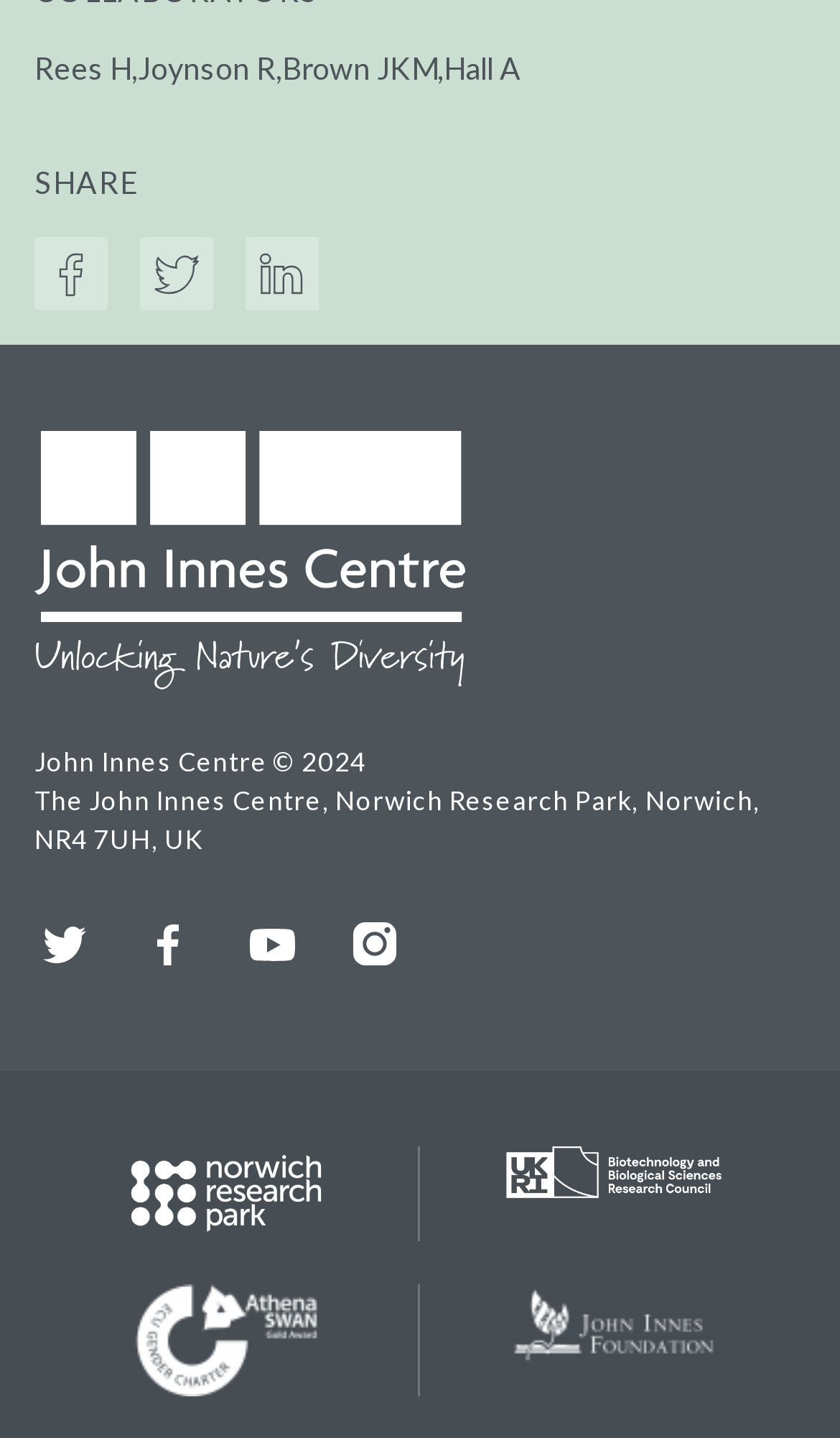Refer to the image and offer a detailed explanation in response to the question: What is the name of the research center?

The name of the research center can be found in the image element with bounding box coordinates [0.041, 0.299, 0.554, 0.48], which contains the text 'John Innes Centre - Unlocking Nature's Diversity'.